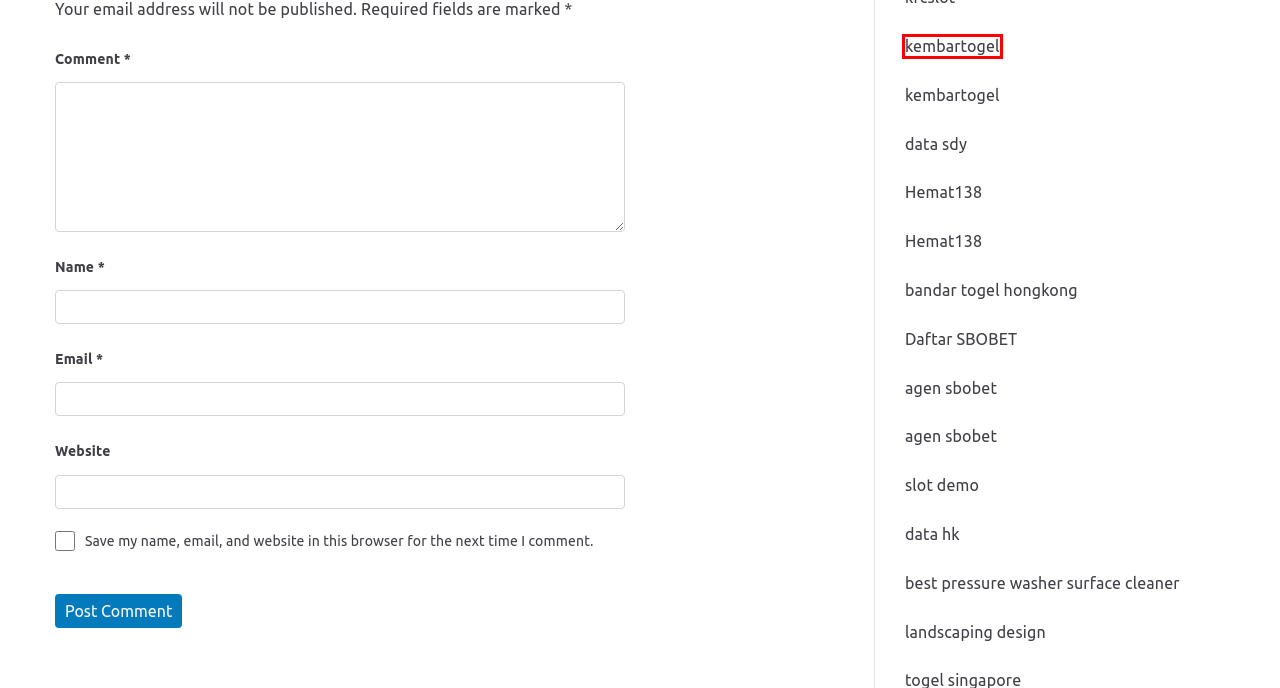You have received a screenshot of a webpage with a red bounding box indicating a UI element. Please determine the most fitting webpage description that matches the new webpage after clicking on the indicated element. The choices are:
A. Hemat138 : Agen Situs Slot Online Paling Best Mudah Maxwin
B. Power Pressure Washer Surface Cleaners - EVEAGE
C. Kembartogel : Daftar Kembar Togel | Login Kembartogel | Link Kembartogel
D. Pragmatic76: Slot Pragmatic, Demo Slot Pragmatic Maxwin, Daftar Slot Demo Pragmatic Play Gratis
E. Togel Sidney: Result Togel Hari Ini, Data SDY, Keluaran SDY, Pengeluaran SDY 2024
F. Bandar Togel Hongkong | Data HK Hari Ini | Data Pengeluaran HK | Data Keluaran HK
G. Situs Resmi Agen Sbobet Daftar Judi Bola Online Link Alternatif Sbobet88
H. SBOBET88: Login Daftar SBOBET | Link Alternatif SBOBET Mobile | Situs Judi Bola Resmi

C